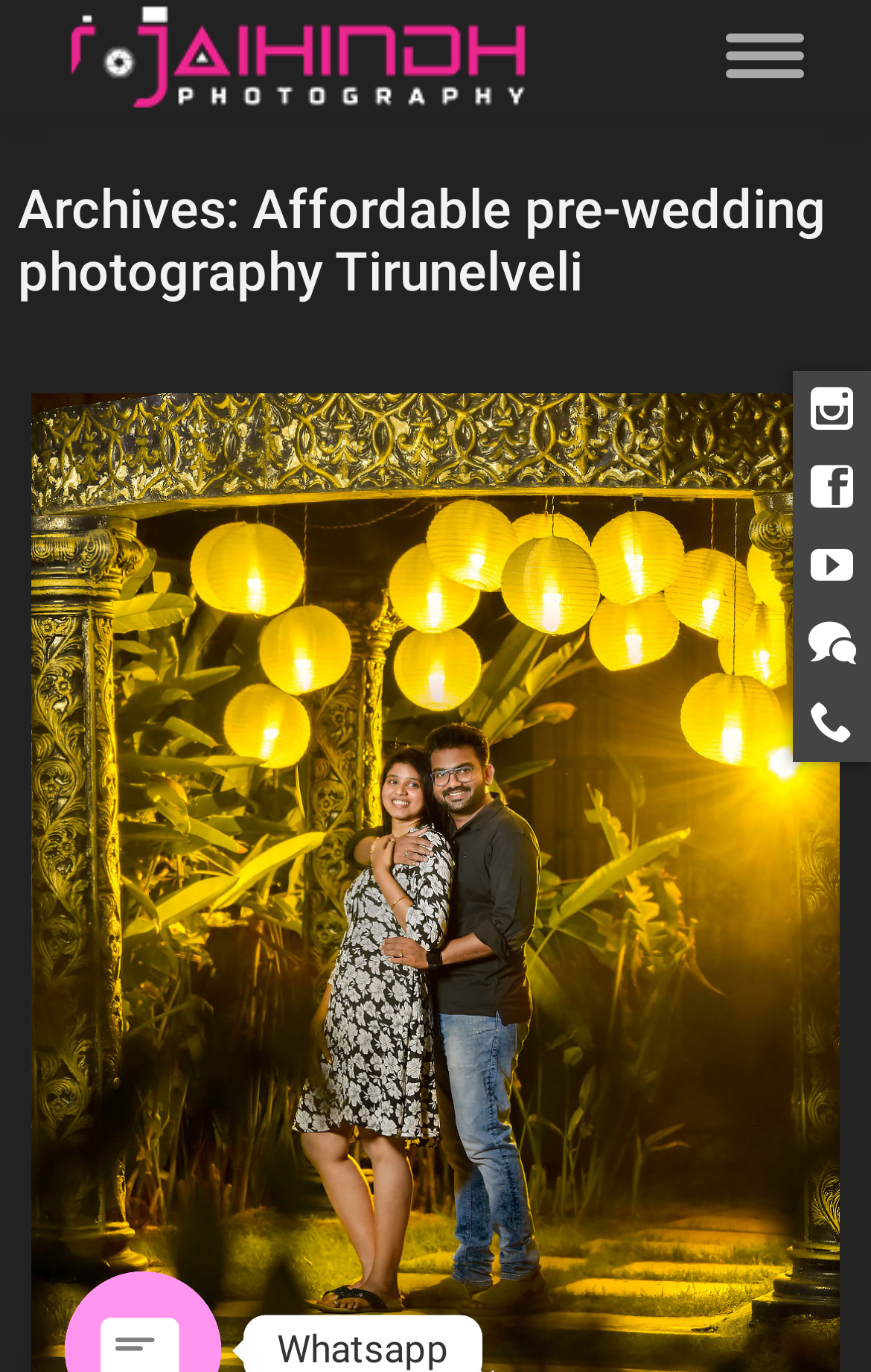Please respond to the question with a concise word or phrase:
What is the purpose of the 'Call' button?

To make a call